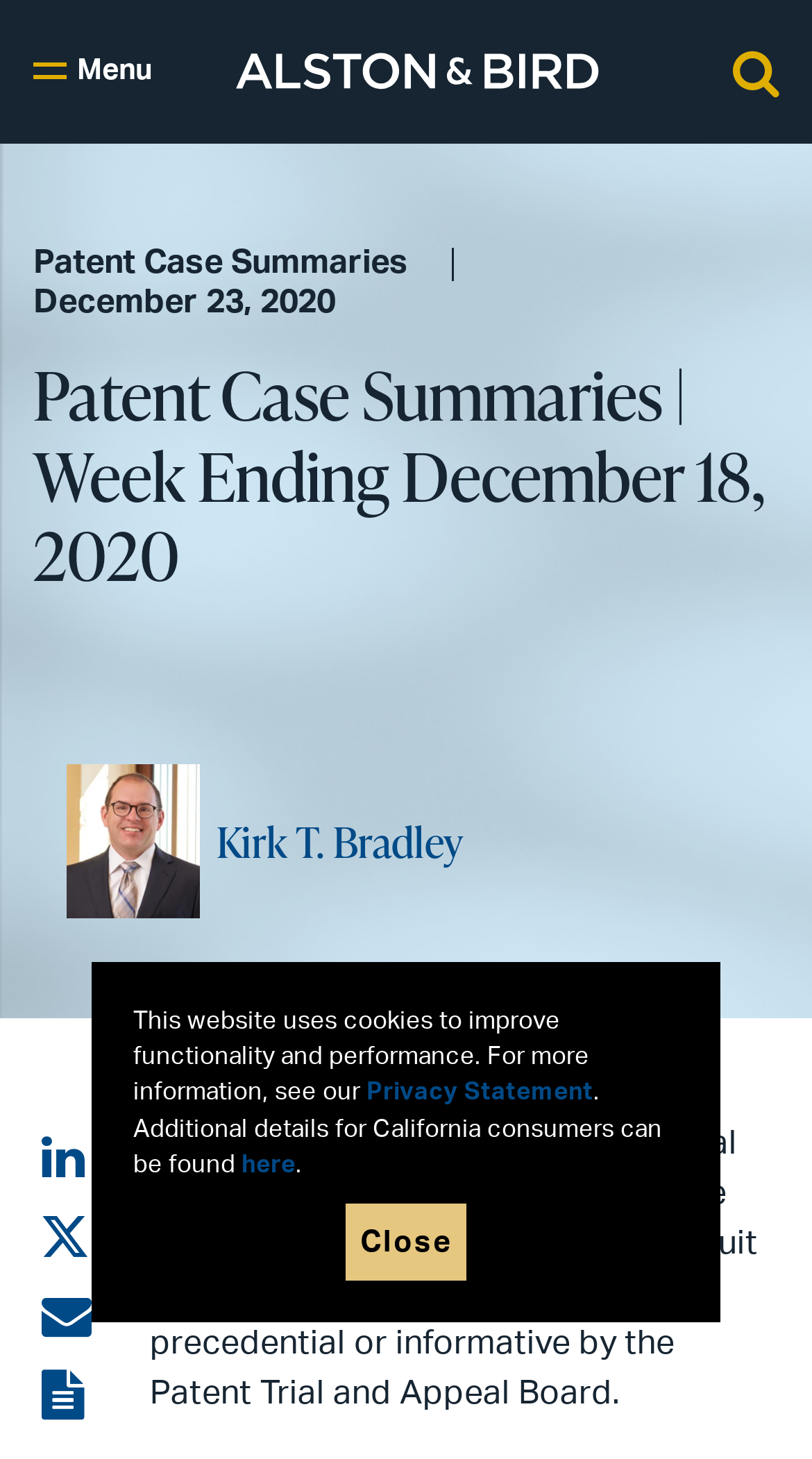Can you determine the main header of this webpage?

Patent Case Summaries | Week Ending December 18, 2020